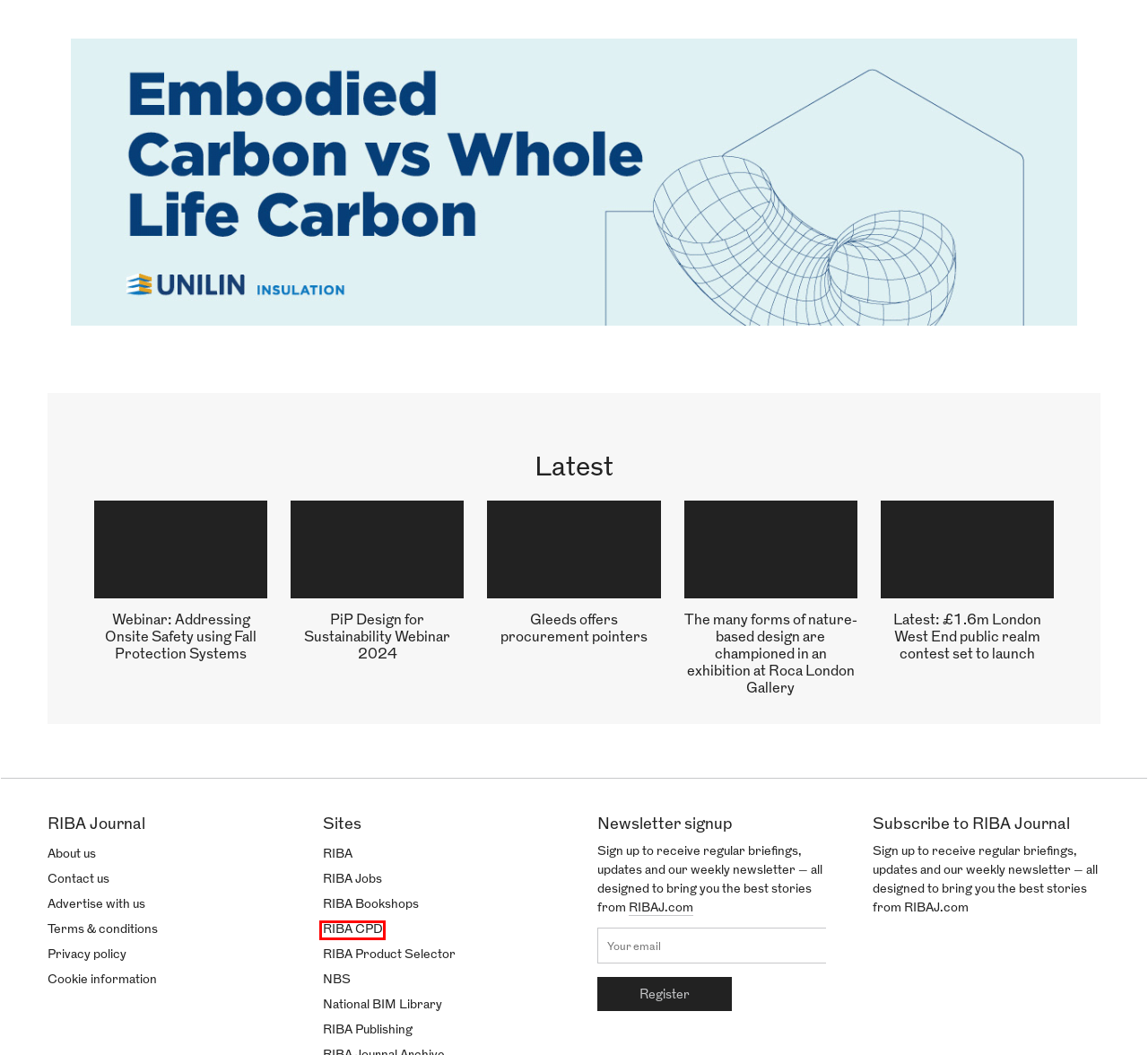Inspect the screenshot of a webpage with a red rectangle bounding box. Identify the webpage description that best corresponds to the new webpage after clicking the element inside the bounding box. Here are the candidates:
A. RIBA Books
B. The Archive | Design in the making
C. ribacpd.com - RIBA approved CPD material
D. Connected Construction Information | NBS
E. NBS Source
F. NBS BIM Library - the new home of the National BIM Library
G. RIBA Publishing
H. Royal Institute of British Architects

C